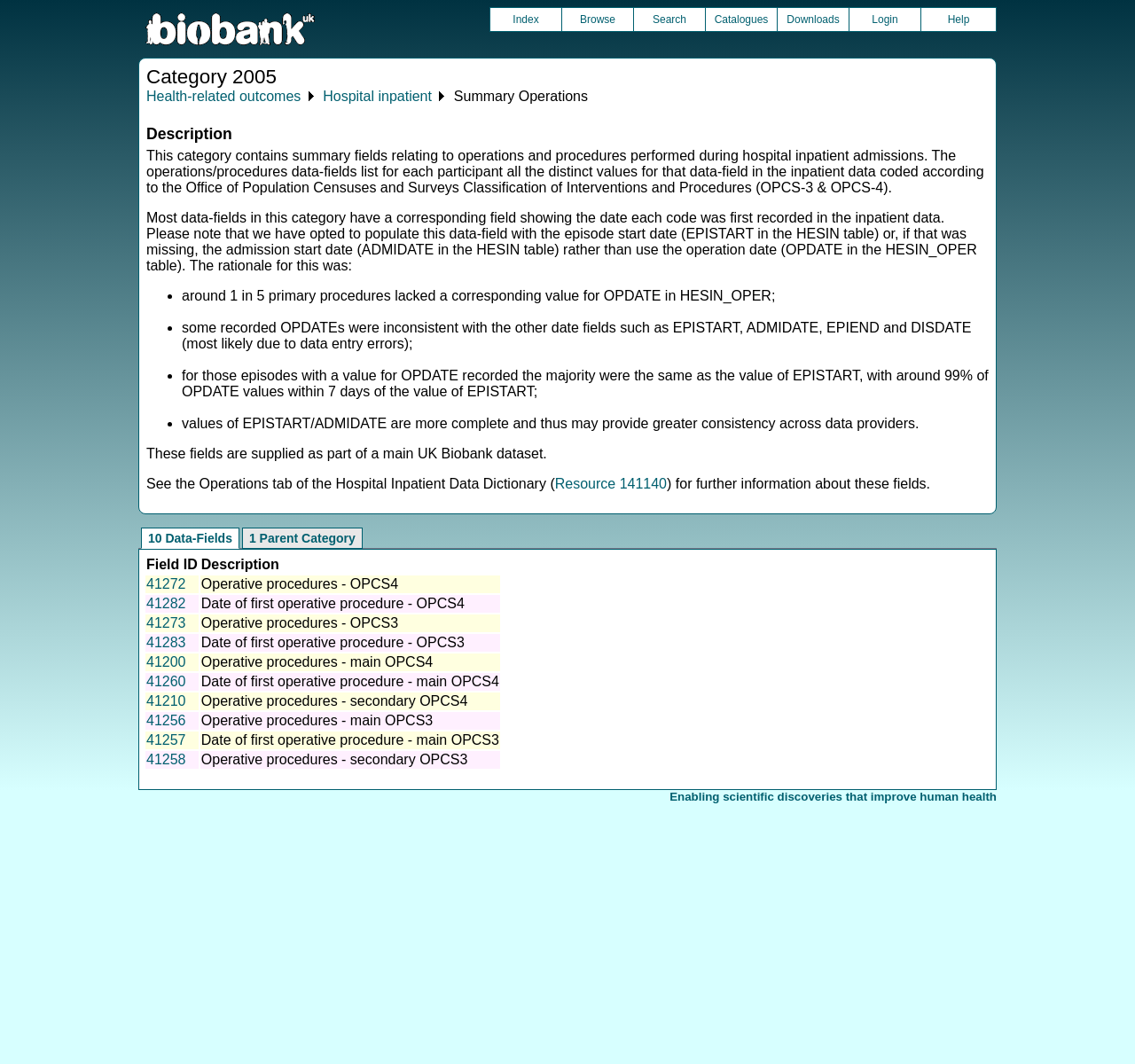What is the classification system used for coding interventions and procedures?
Using the image, provide a detailed and thorough answer to the question.

The classification system used for coding interventions and procedures is the Office of Population Censuses and Surveys Classification of Interventions and Procedures (OPCS-3 & OPCS-4), which is mentioned in the description of the category.